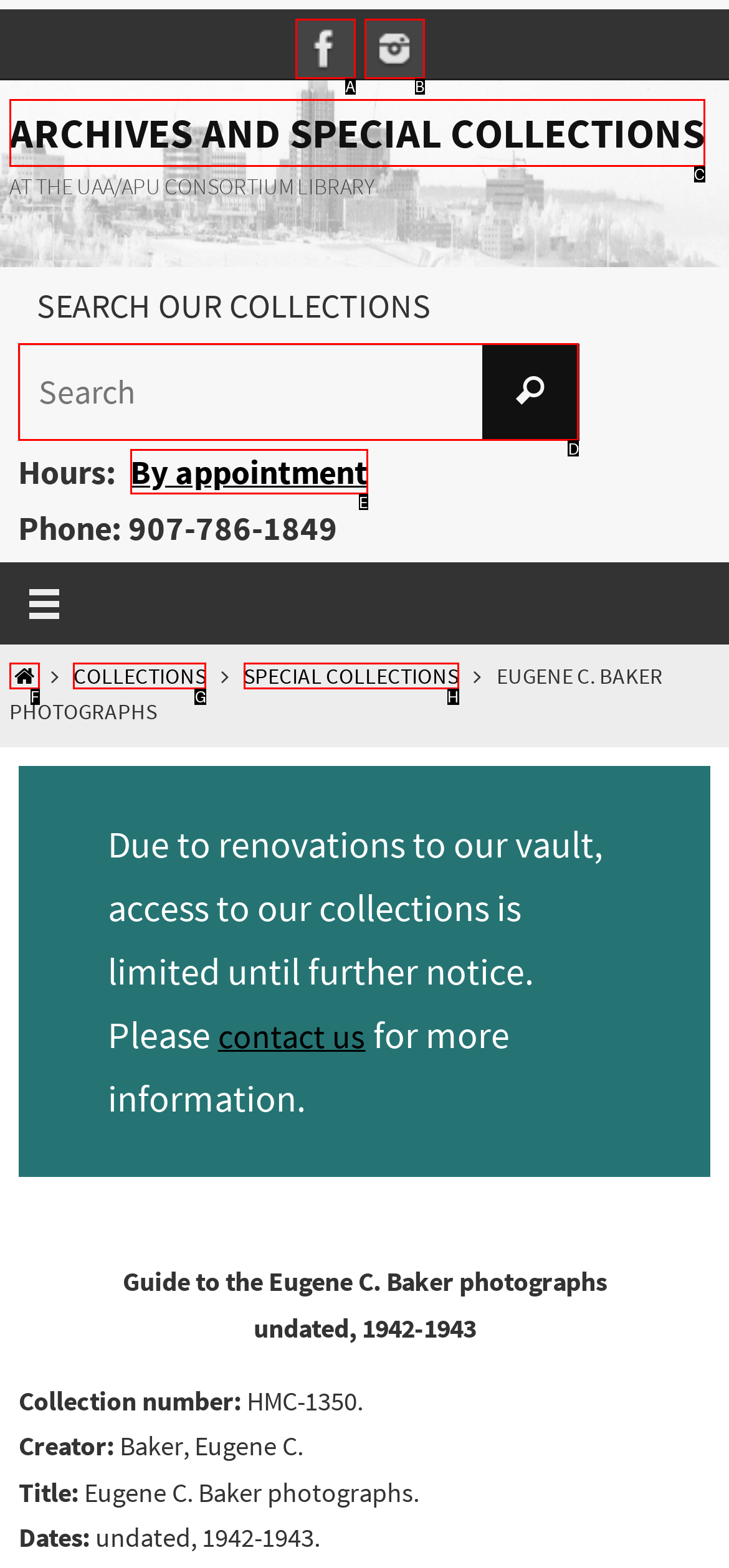For the task: Search for collections, specify the letter of the option that should be clicked. Answer with the letter only.

D